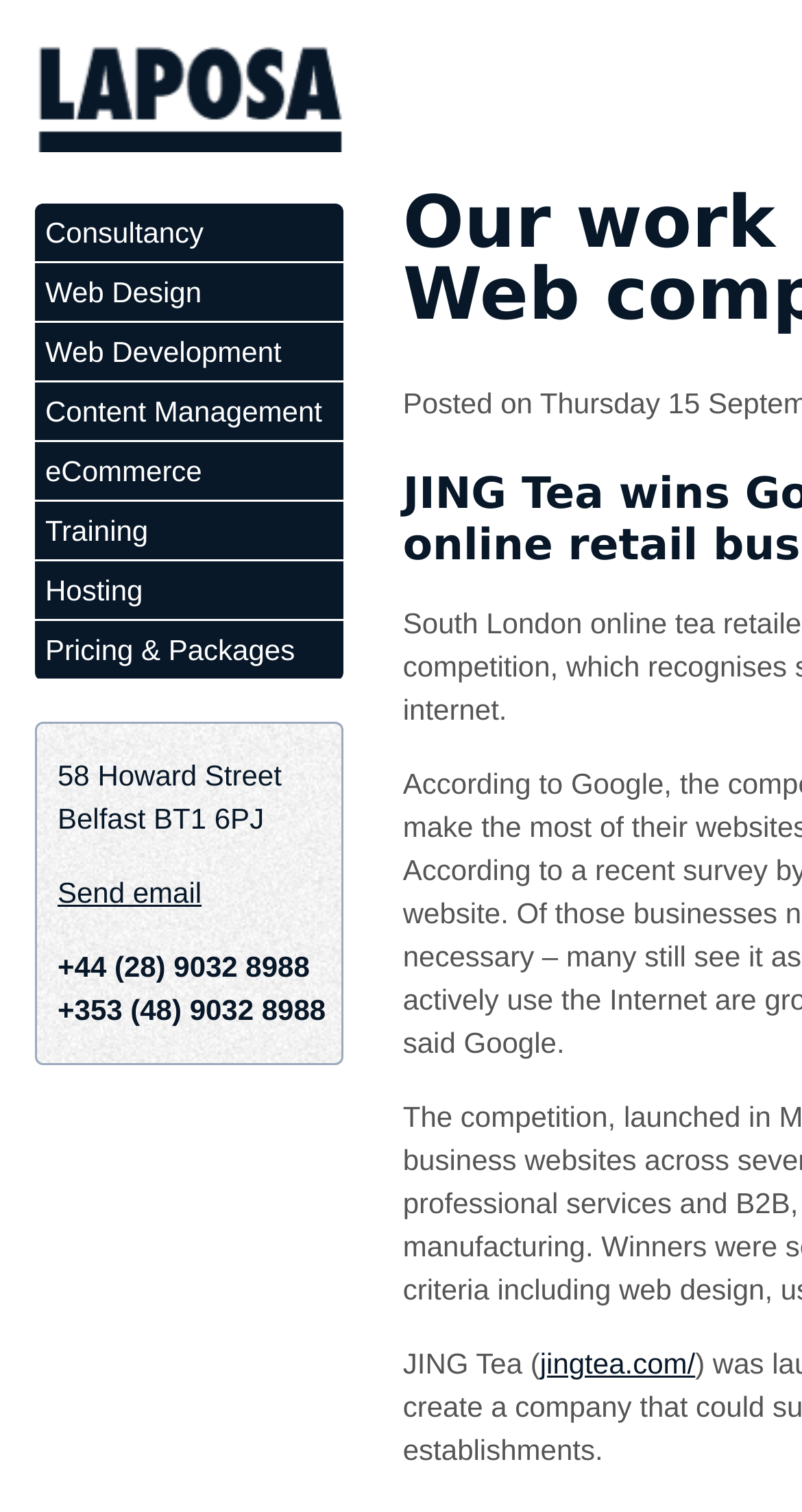Extract the bounding box for the UI element that matches this description: "Pricing & Packages".

[0.044, 0.411, 0.428, 0.449]